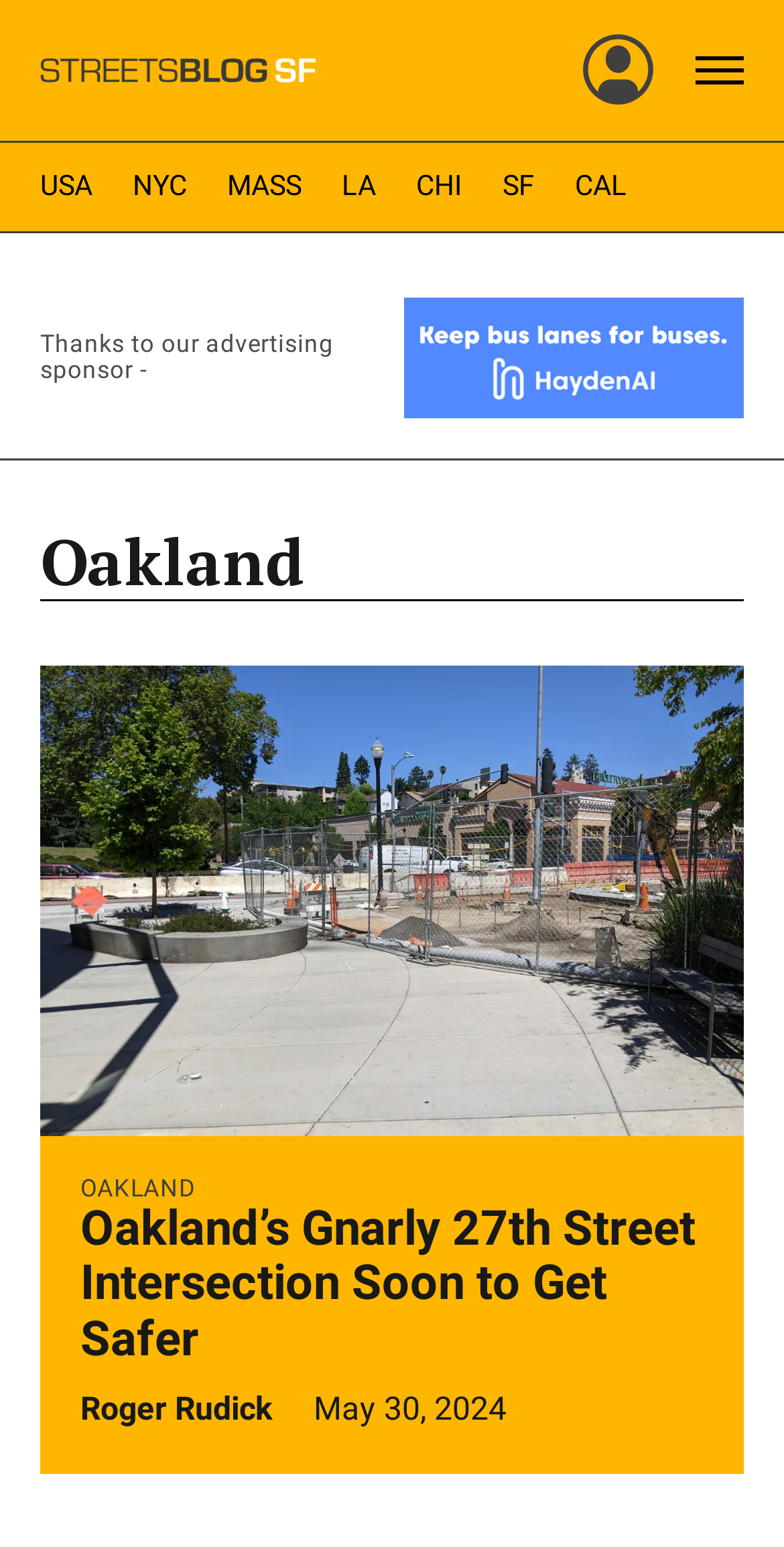Refer to the image and offer a detailed explanation in response to the question: What is the topic of the article with the link 'Oakland’s Gnarly 27th Street Intersection Soon to Get Safer'?

By analyzing the link text and the surrounding elements, I inferred that the article is about a specific street intersection in Oakland that will undergo changes to improve safety.